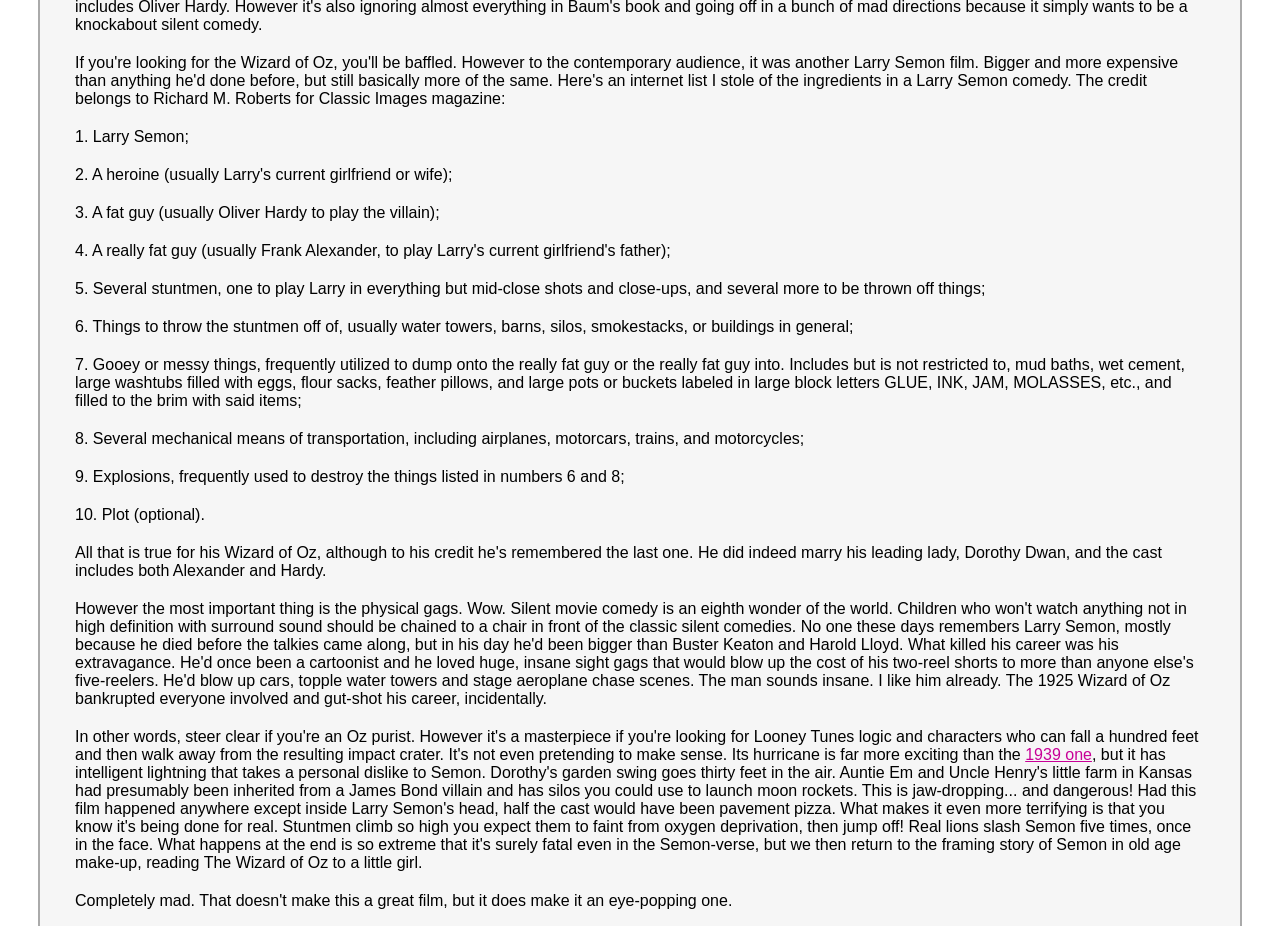Determine the bounding box for the UI element that matches this description: "1939 one".

[0.801, 0.806, 0.853, 0.824]